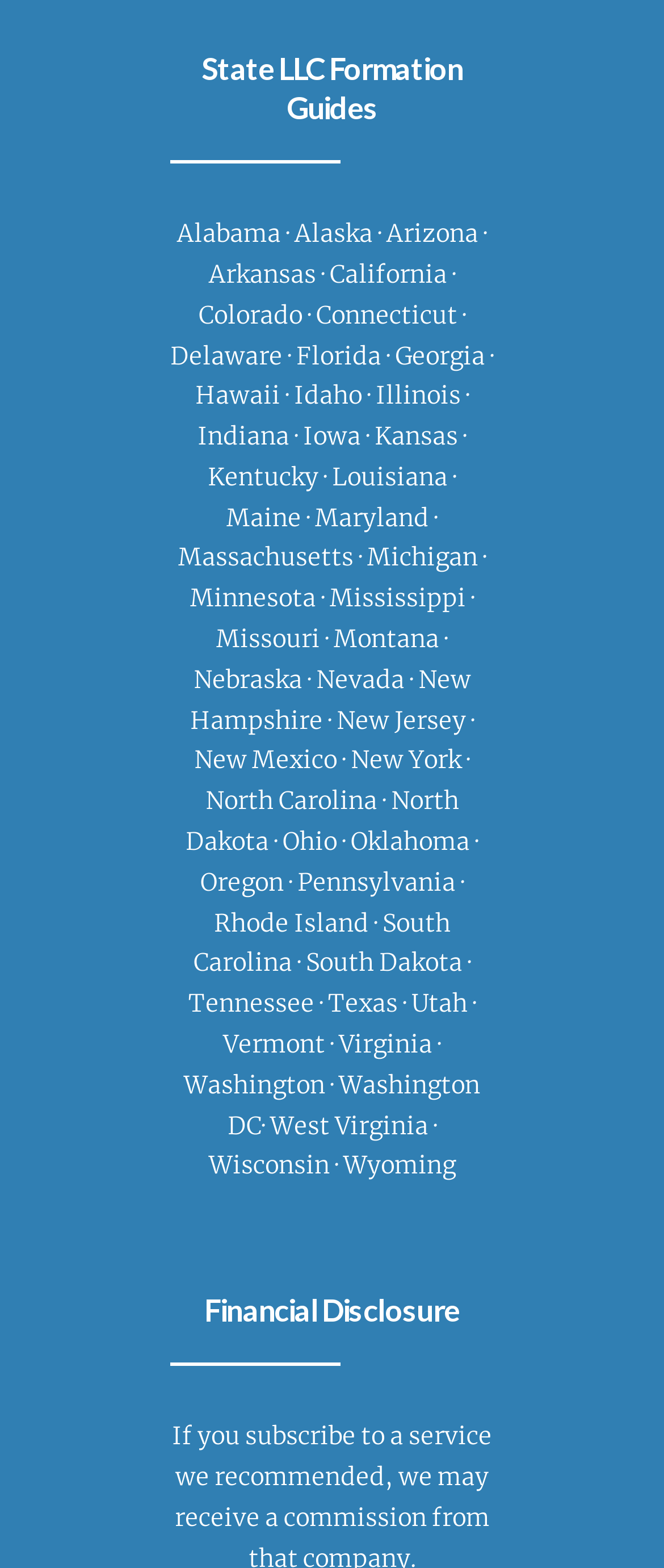Find the bounding box coordinates of the clickable area that will achieve the following instruction: "Click on Alabama".

[0.267, 0.139, 0.423, 0.159]